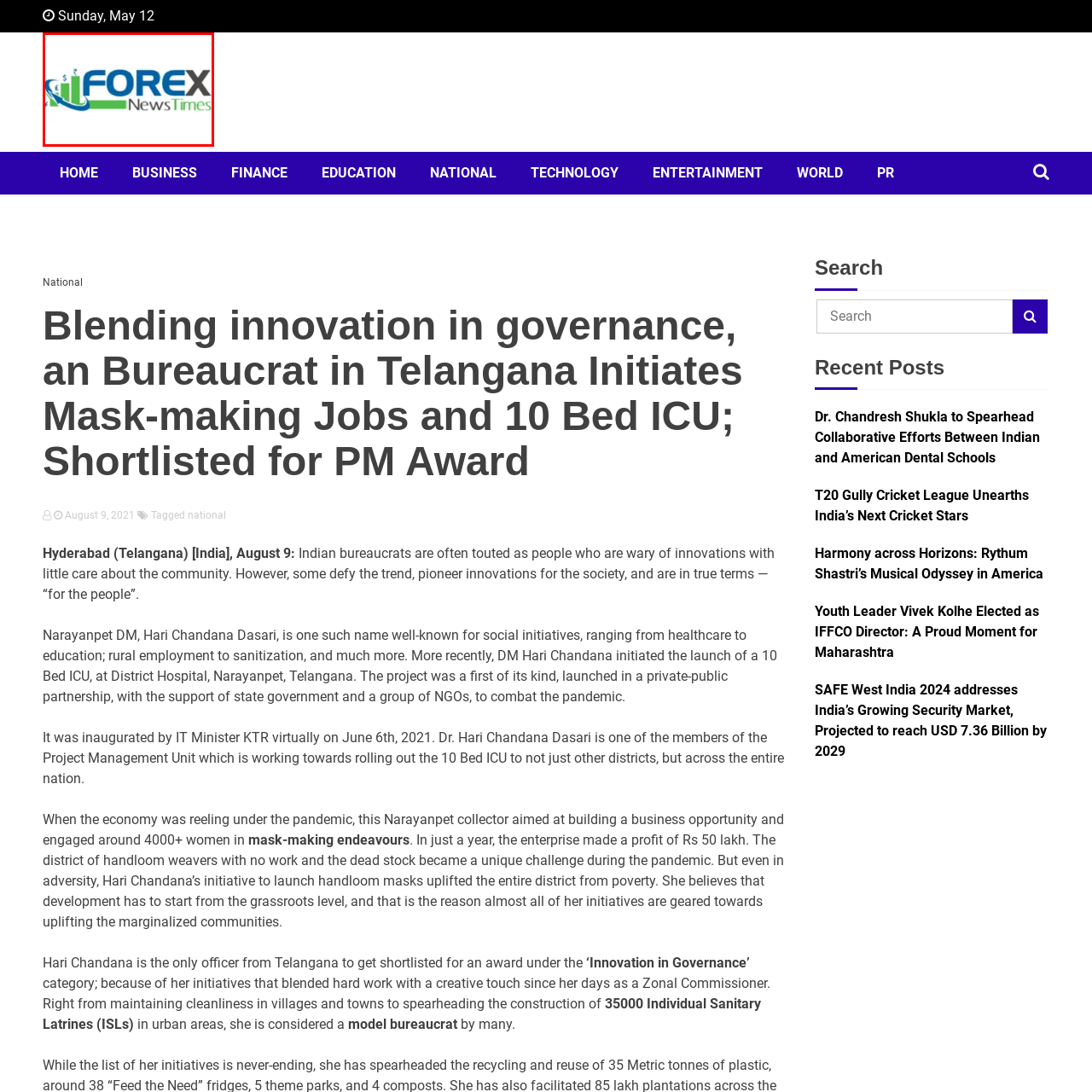What does the green icon symbolize?
Focus on the area within the red boundary in the image and answer the question with one word or a short phrase.

finance